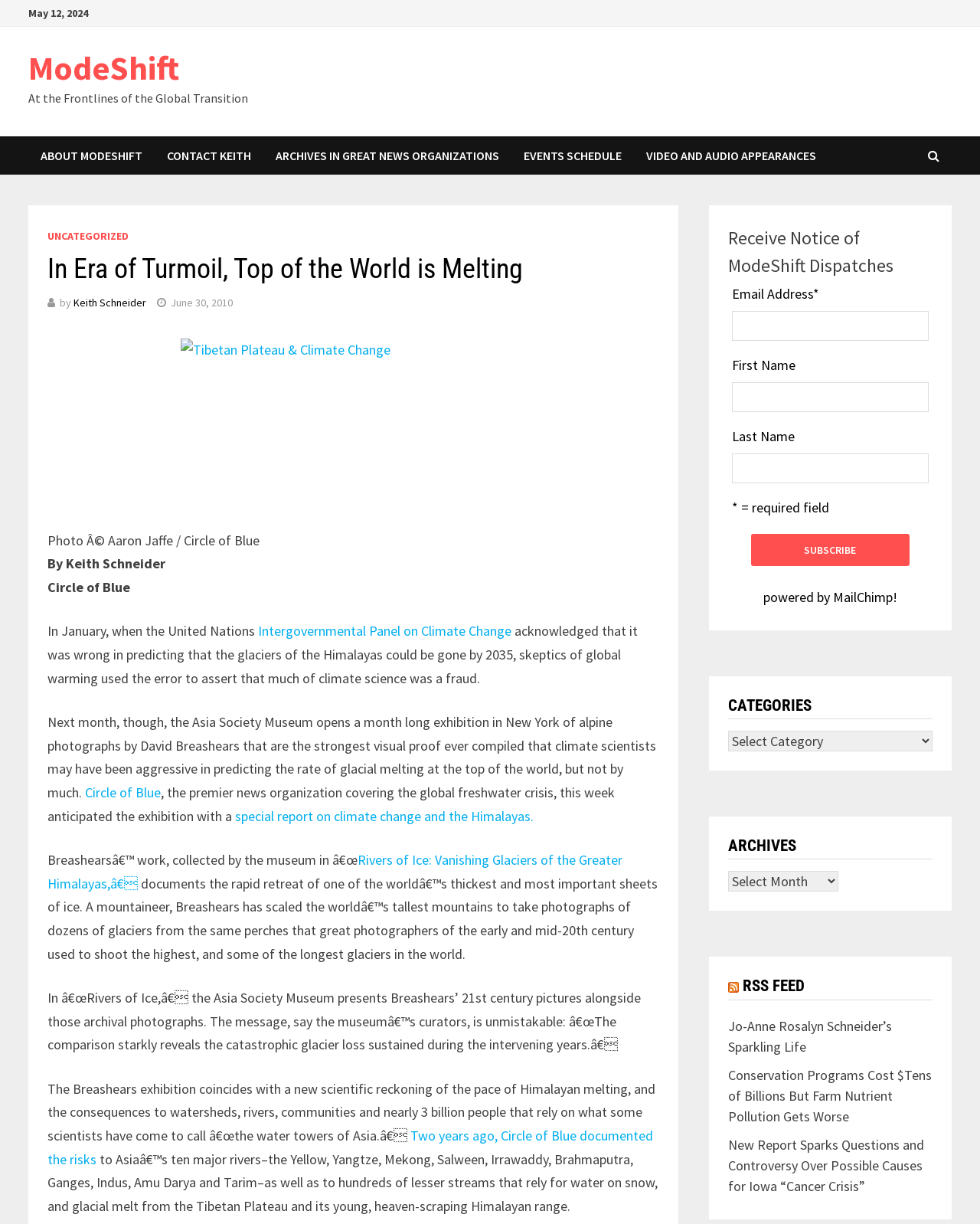Find the bounding box coordinates for the element that must be clicked to complete the instruction: "Check the Archives". The coordinates should be four float numbers between 0 and 1, indicated as [left, top, right, bottom].

[0.743, 0.712, 0.855, 0.729]